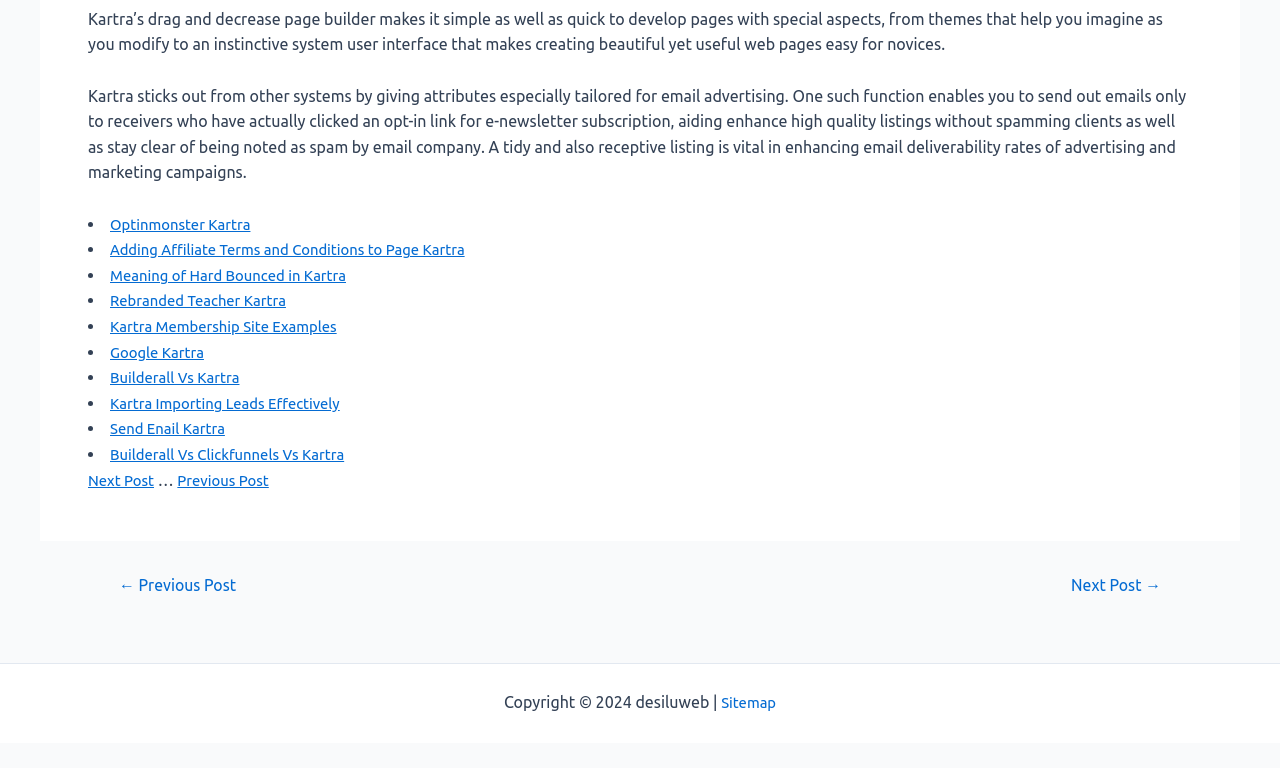Bounding box coordinates are specified in the format (top-left x, top-left y, bottom-right x, bottom-right y). All values are floating point numbers bounded between 0 and 1. Please provide the bounding box coordinate of the region this sentence describes: Kartra Importing Leads Effectively

[0.086, 0.513, 0.28, 0.536]